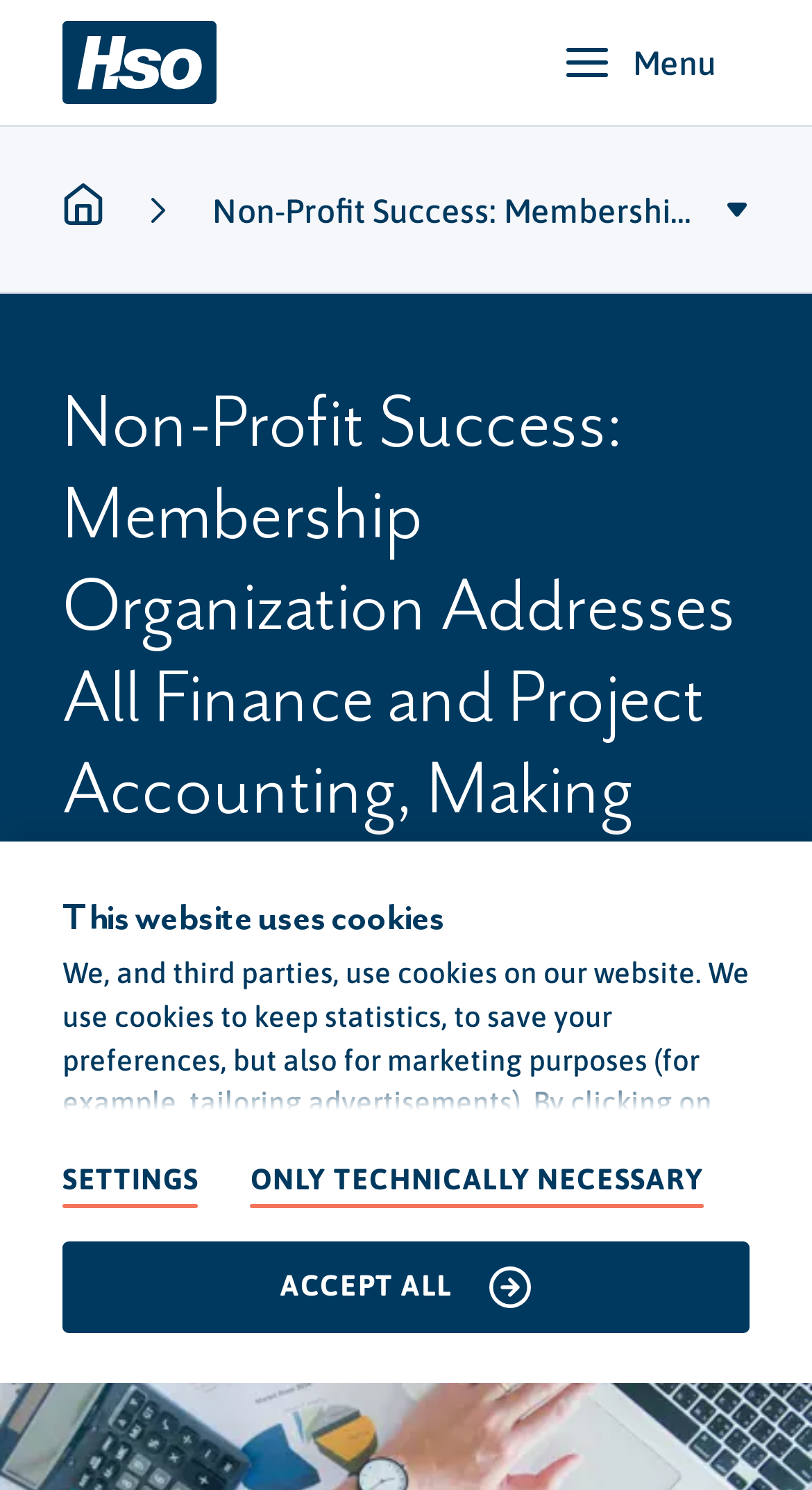Highlight the bounding box coordinates of the region I should click on to meet the following instruction: "Close overlay".

[0.846, 0.028, 0.949, 0.084]